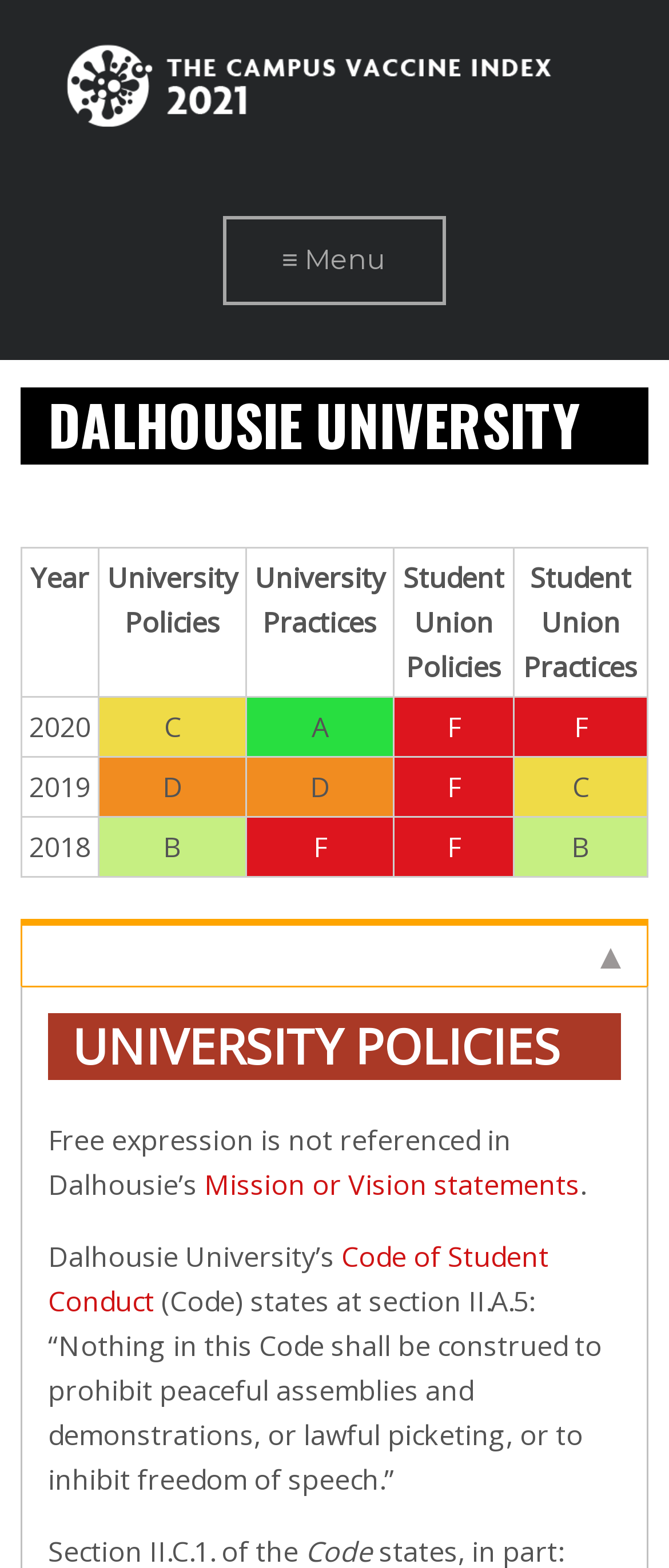How many columns are in the table?
Provide an in-depth and detailed explanation in response to the question.

I counted the column headers in the table, which are 'Year', 'University Policies', 'University Practices', 'Student Union Policies', and 'Student Union Practices', so there are 5 columns in total.